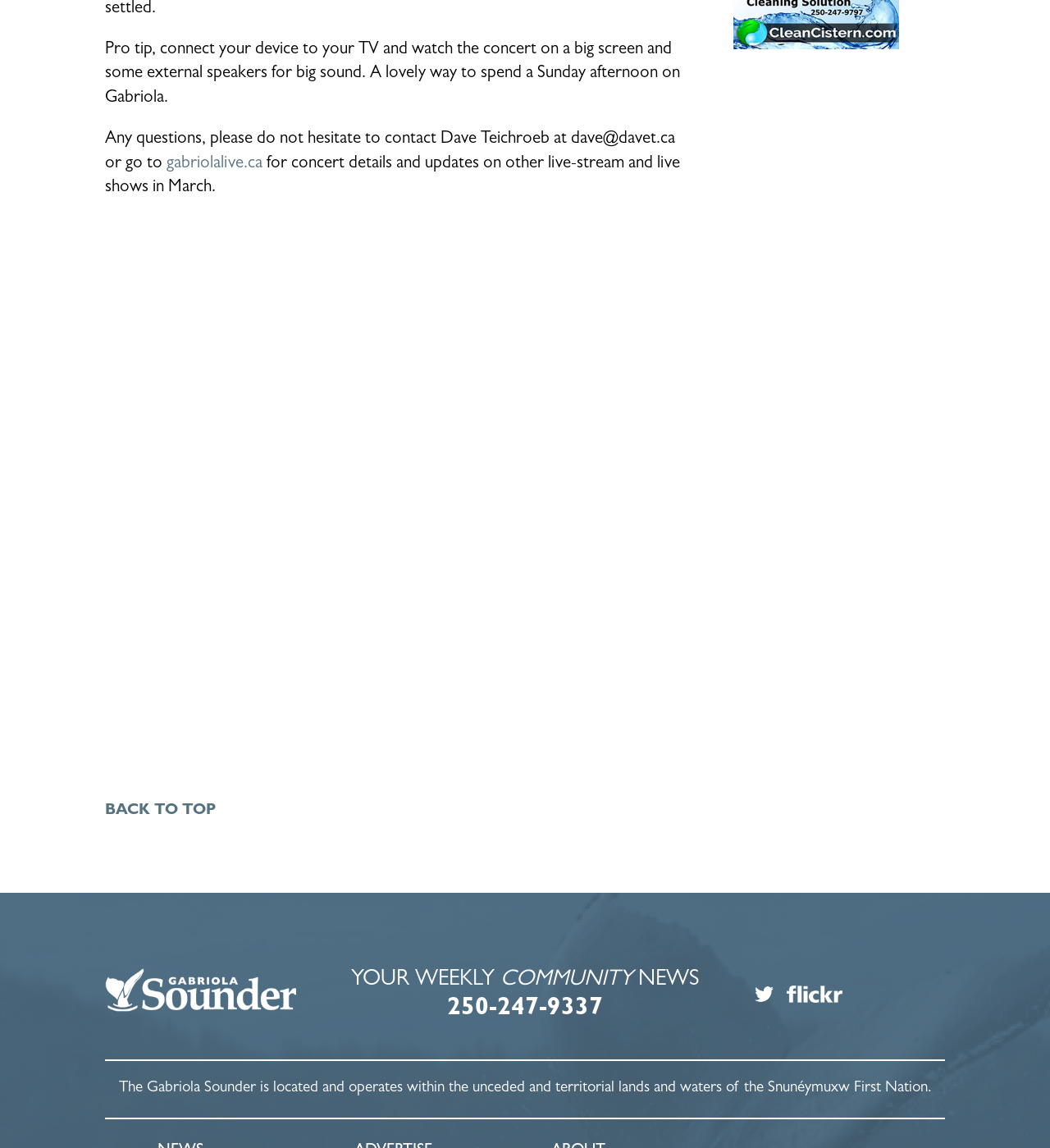What is the contact information for concert details?
Answer the question using a single word or phrase, according to the image.

dave@davet.ca